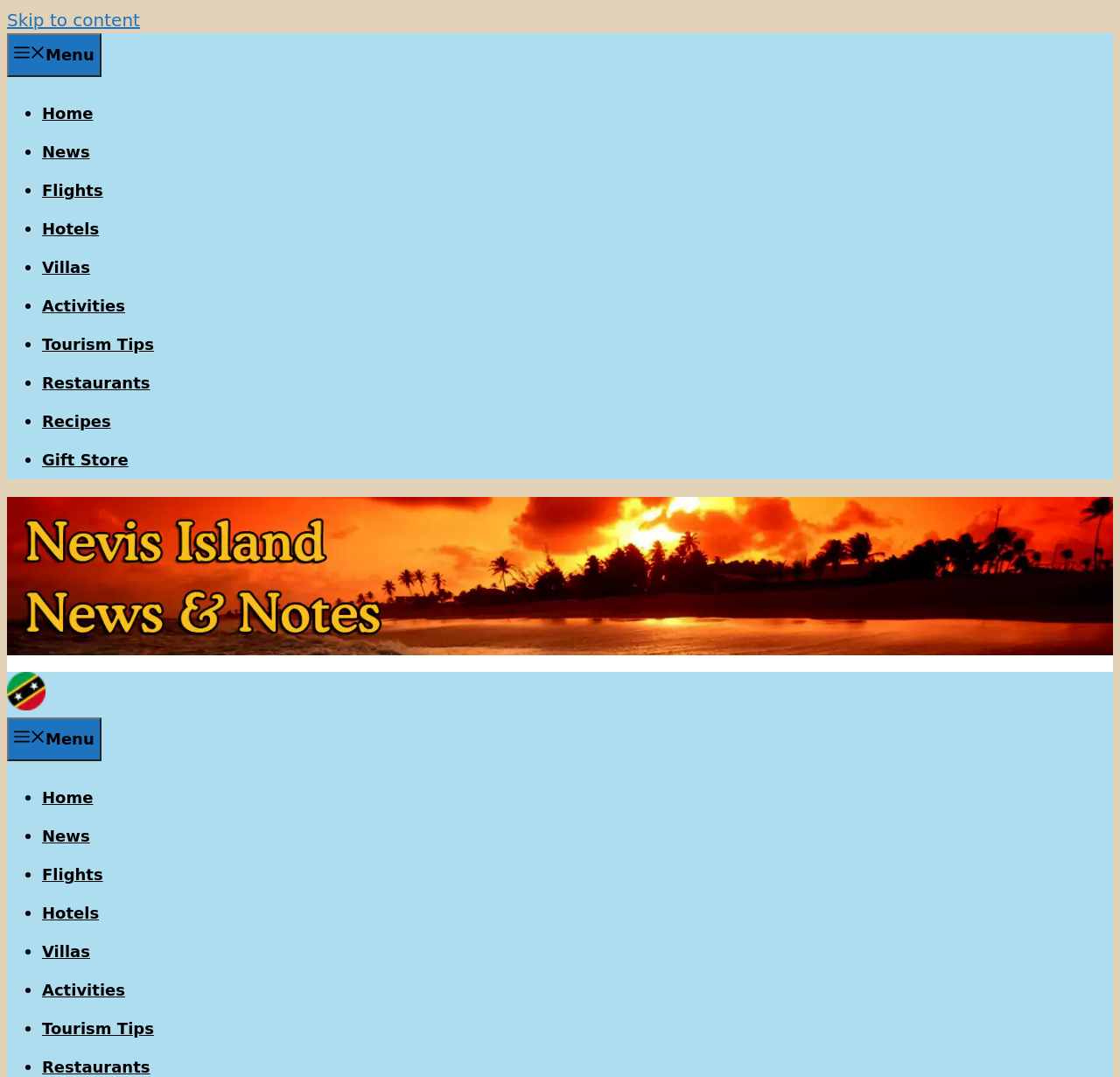Utilize the details in the image to thoroughly answer the following question: What is the position of the 'Restaurants' link in the primary navigation?

I determined the position of the 'Restaurants' link by counting the link elements within the primary navigation element and found that it is the 8th link in the list.